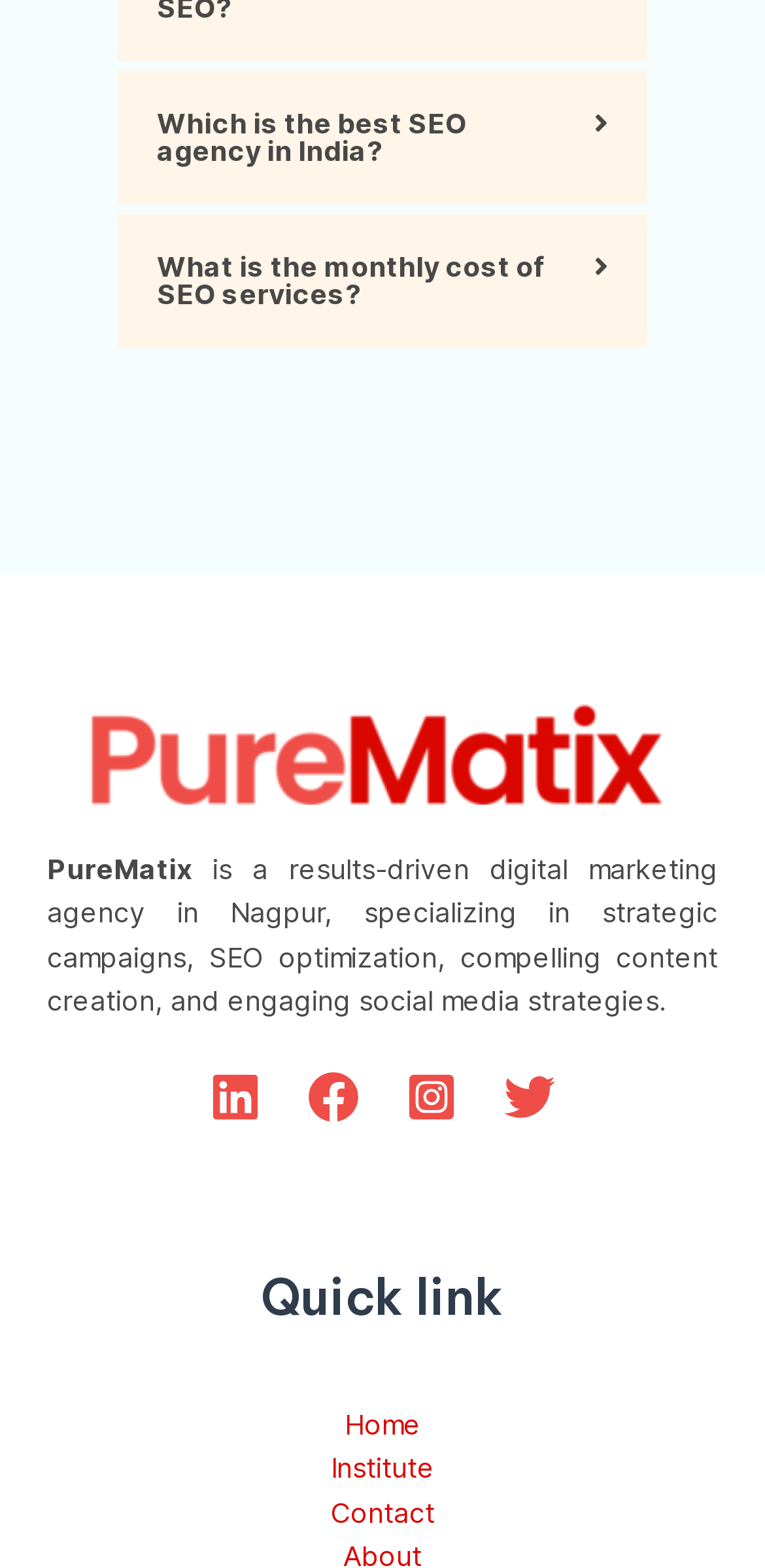Can you find the bounding box coordinates for the element that needs to be clicked to execute this instruction: "Visit the Linkedin page"? The coordinates should be given as four float numbers between 0 and 1, i.e., [left, top, right, bottom].

[0.274, 0.683, 0.341, 0.715]